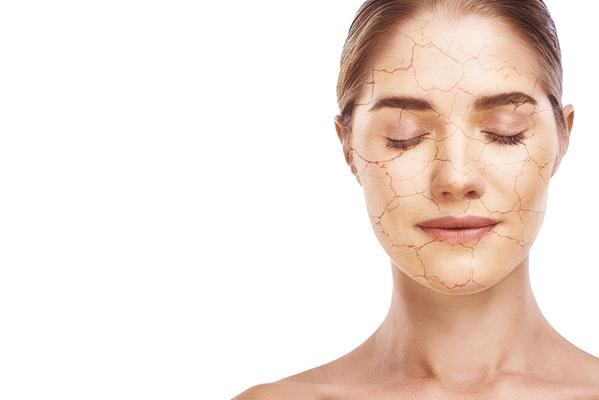What is the condition of the woman's skin?
Based on the visual, give a brief answer using one word or a short phrase.

Dry